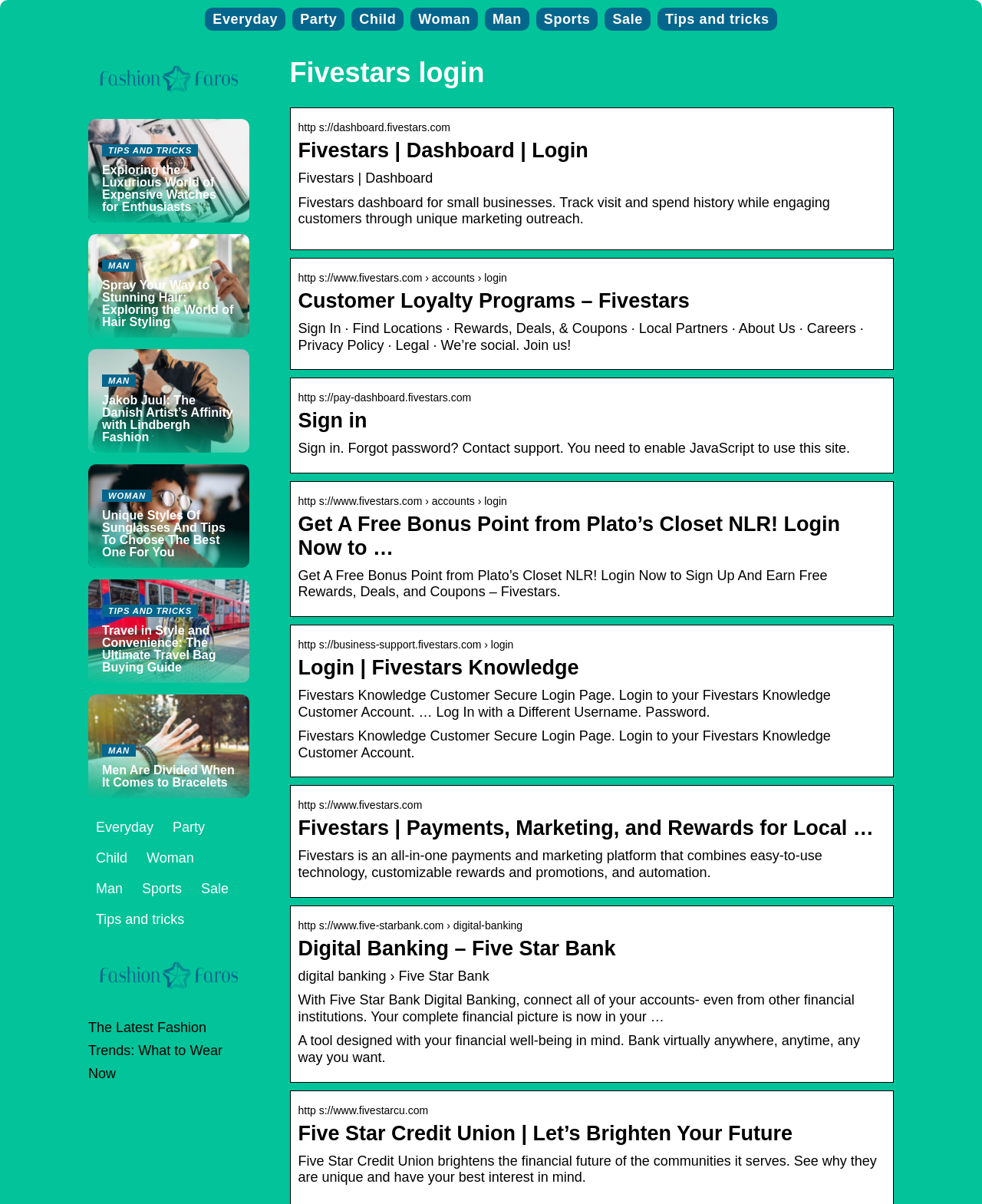Answer the following query with a single word or phrase:
What is the URL mentioned below the 'Fivestars login' heading?

https://dashboard.fivestars.com